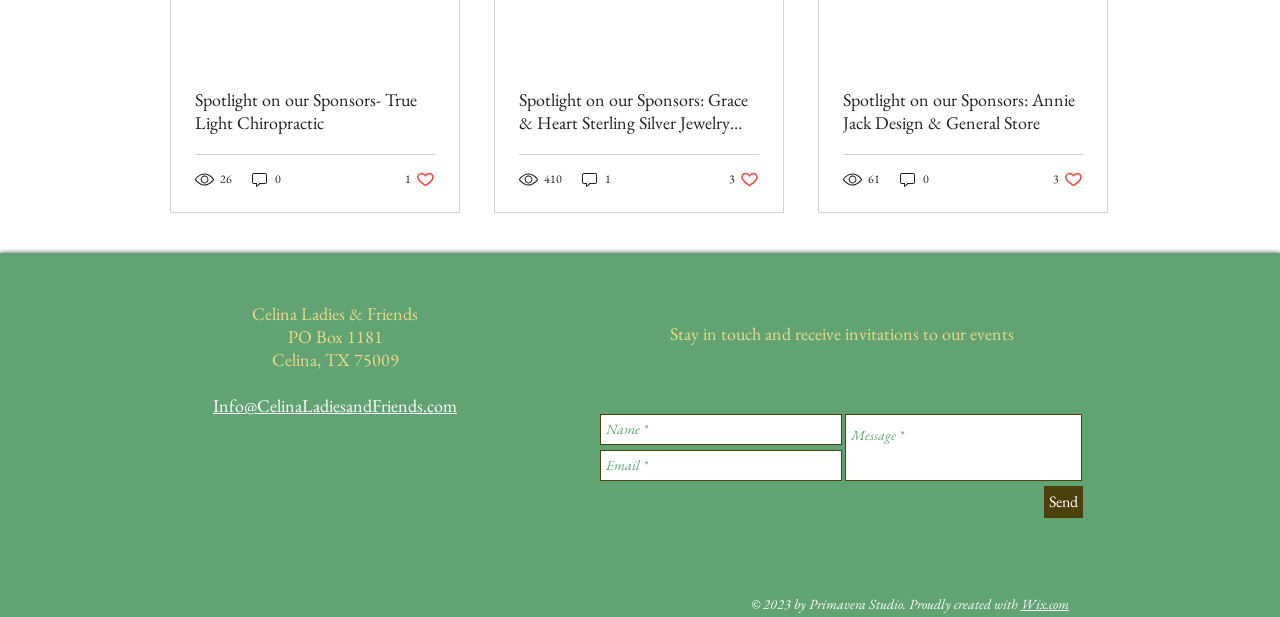What is the purpose of the form at the bottom of the page?
Using the image, respond with a single word or phrase.

To stay in touch and receive invitations